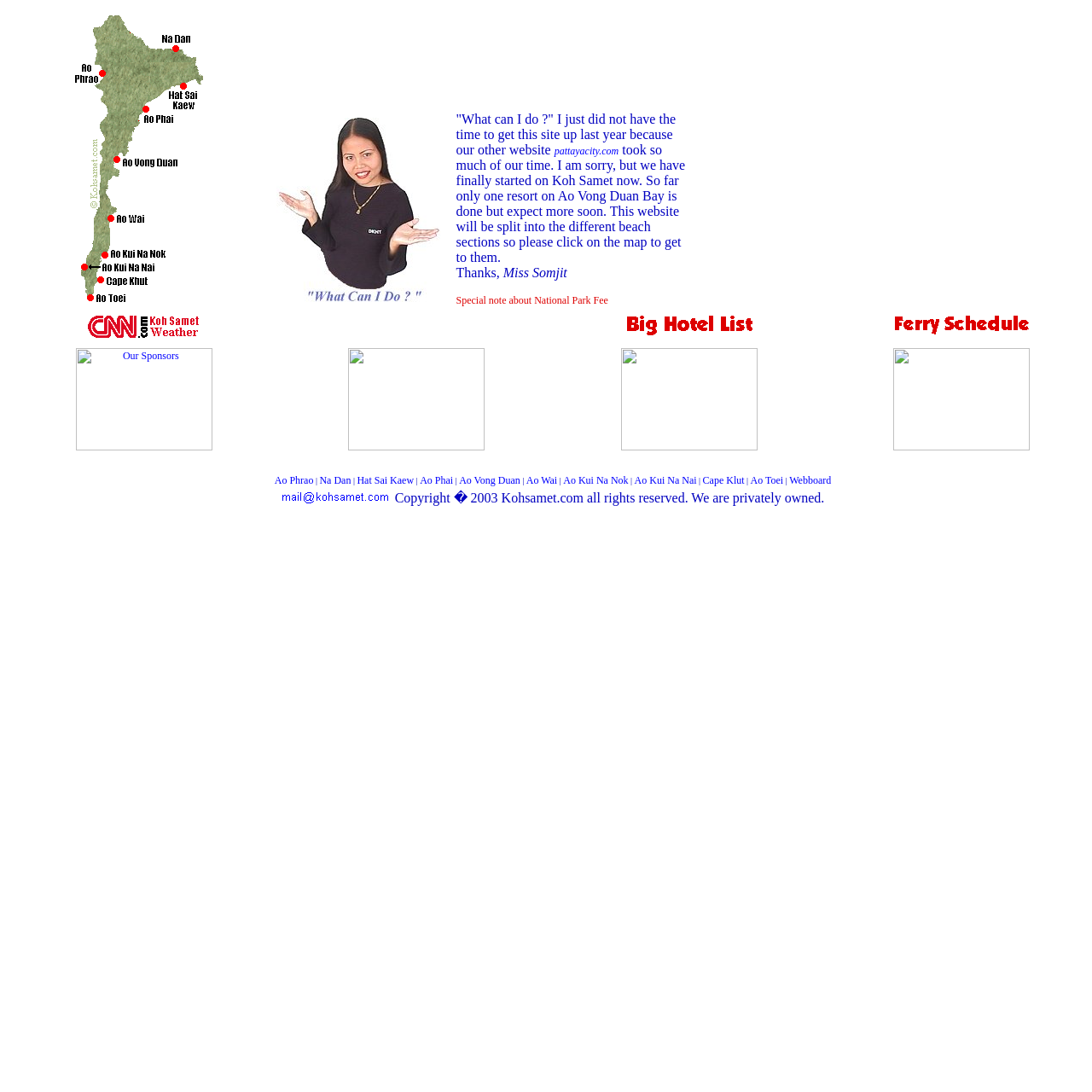Please give the bounding box coordinates of the area that should be clicked to fulfill the following instruction: "Check the 'Ferry Schedule'". The coordinates should be in the format of four float numbers from 0 to 1, i.e., [left, top, right, bottom].

[0.818, 0.307, 0.943, 0.318]